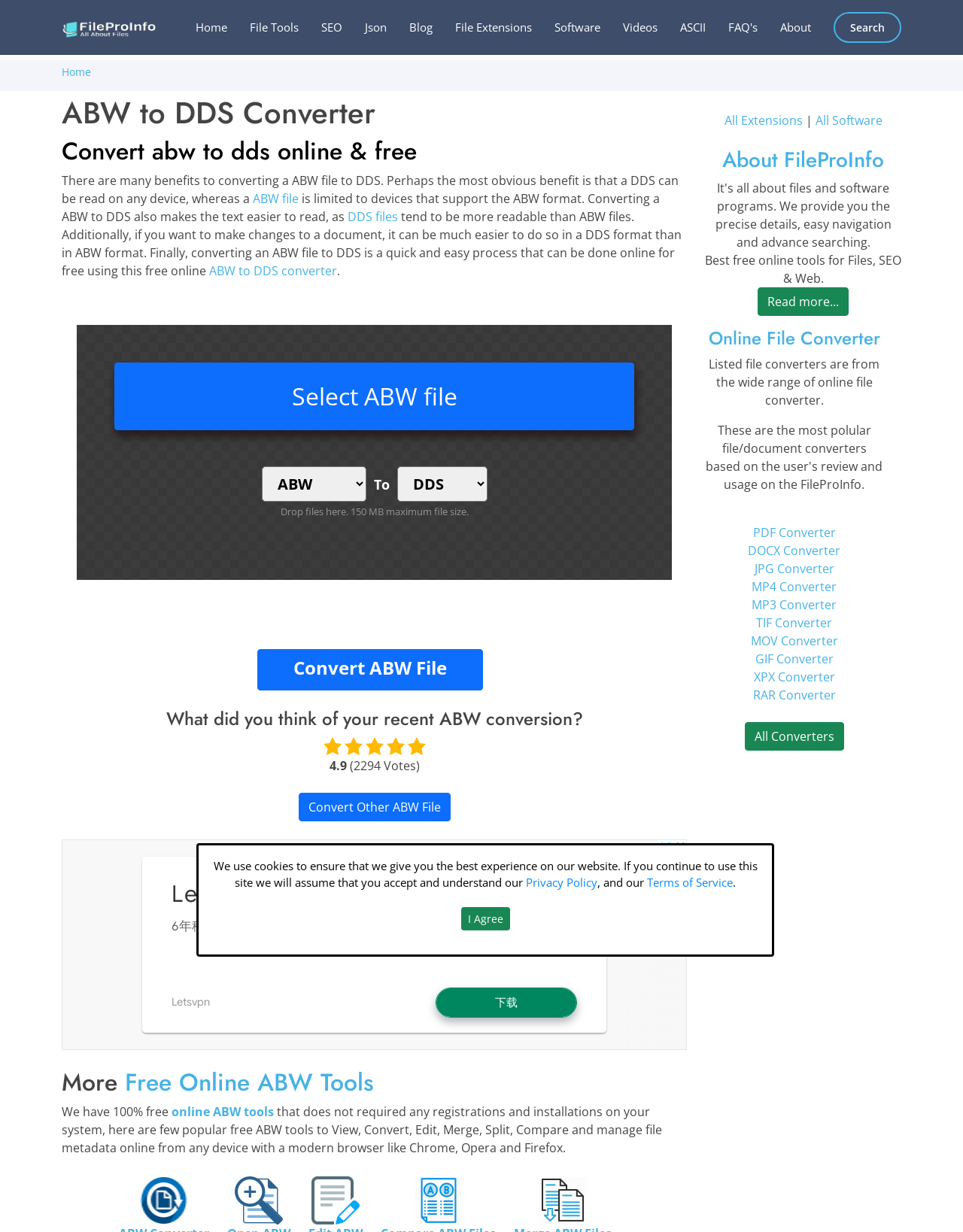What is the purpose of converting ABW to DDS? From the image, respond with a single word or brief phrase.

Make text easier to read